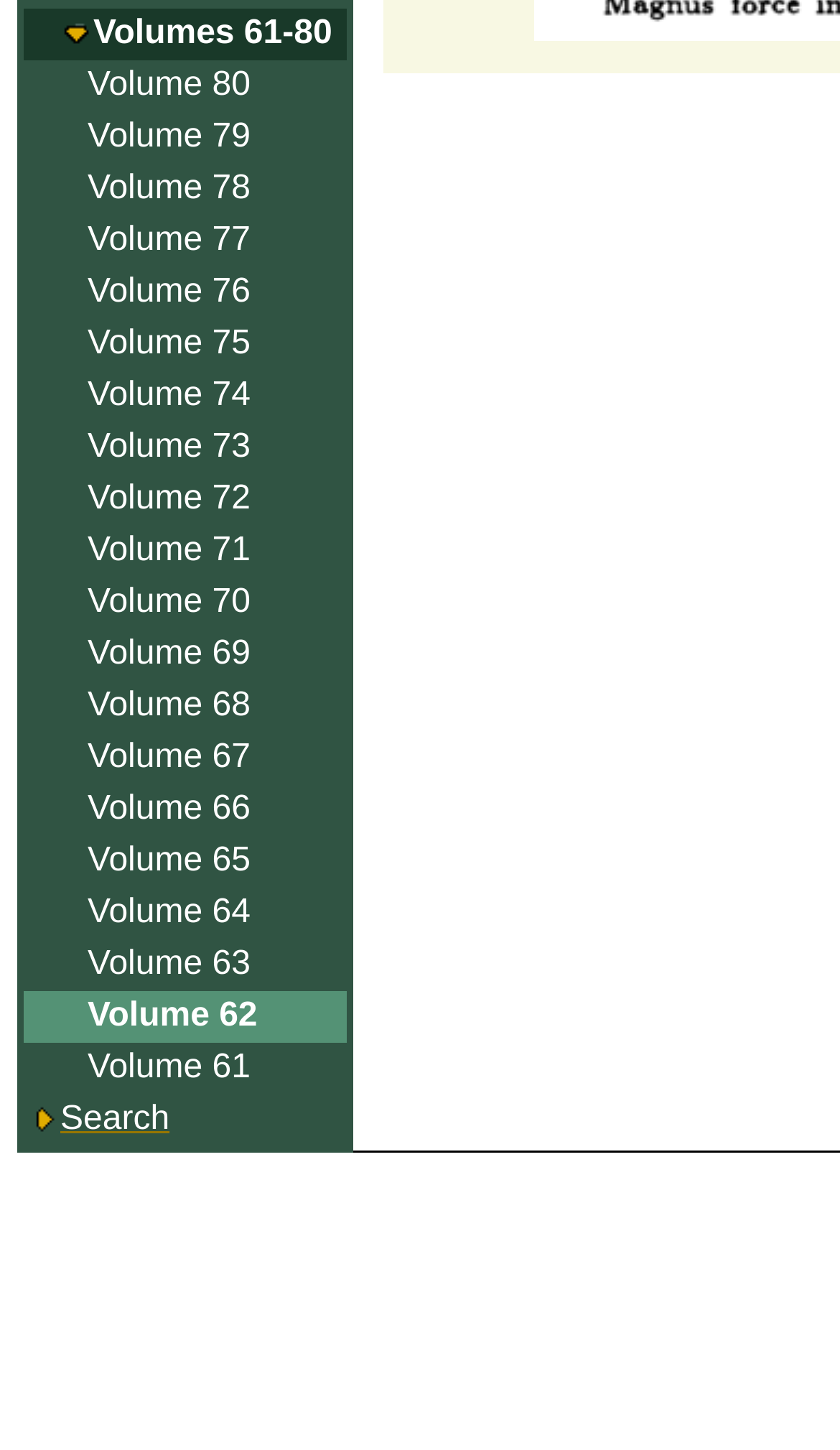Please specify the bounding box coordinates in the format (top-left x, top-left y, bottom-right x, bottom-right y), with all values as floating point numbers between 0 and 1. Identify the bounding box of the UI element described by: Search

[0.036, 0.759, 0.202, 0.785]